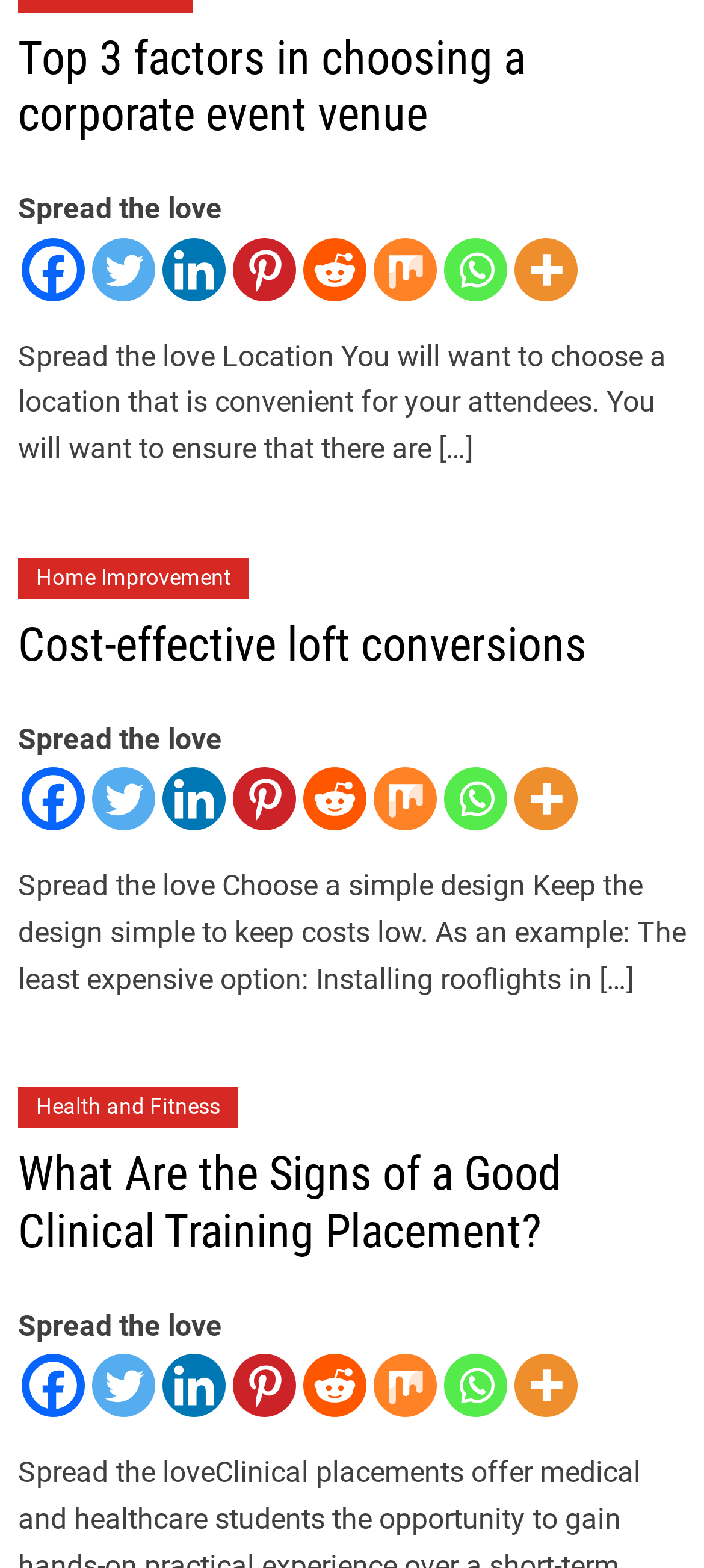Determine the bounding box coordinates of the section I need to click to execute the following instruction: "Read the article about 'Cost-effective loft conversions'". Provide the coordinates as four float numbers between 0 and 1, i.e., [left, top, right, bottom].

[0.026, 0.393, 0.833, 0.428]